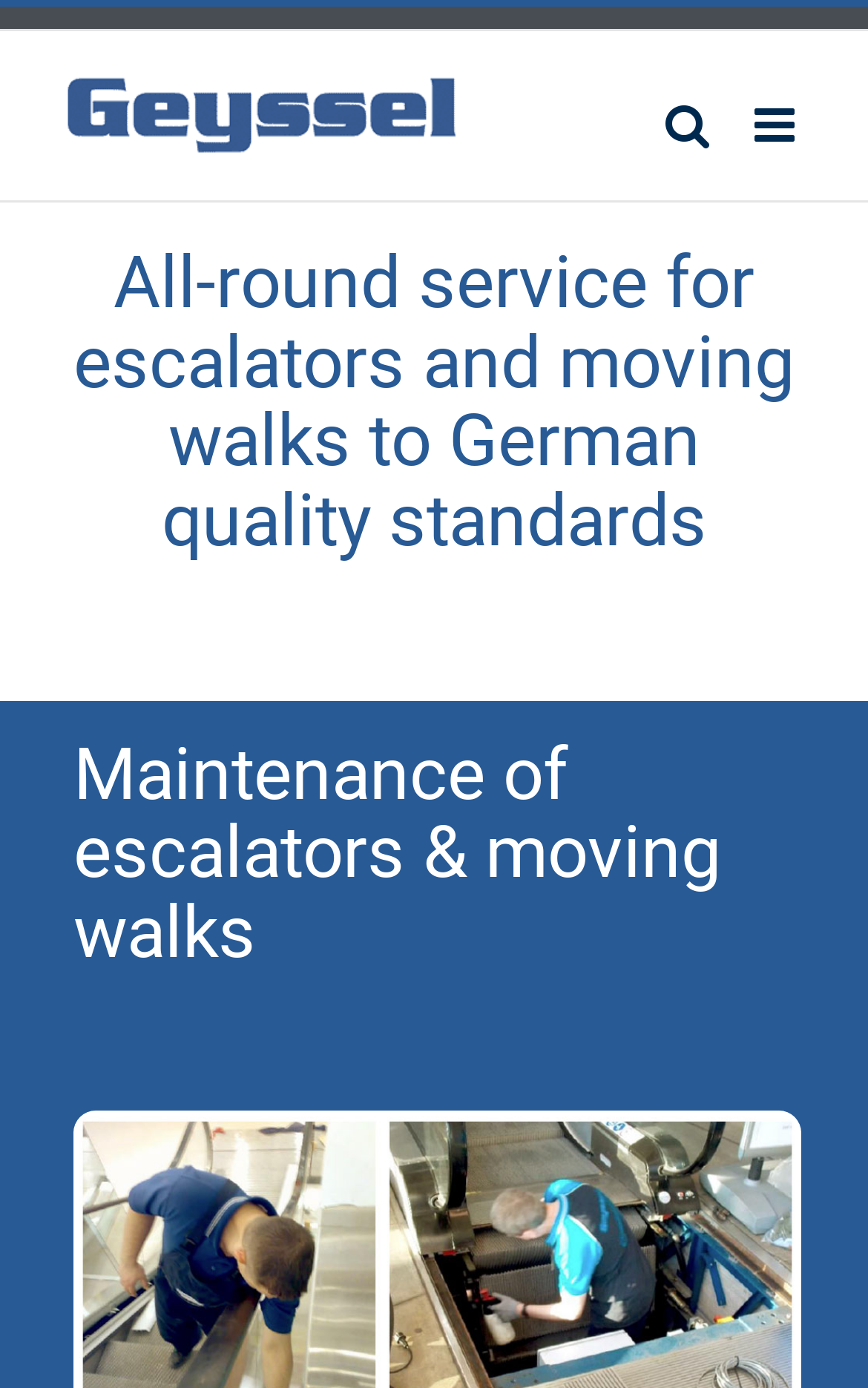Using the provided description aria-label="Toggle mobile menu", find the bounding box coordinates for the UI element. Provide the coordinates in (top-left x, top-left y, bottom-right x, bottom-right y) format, ensuring all values are between 0 and 1.

[0.869, 0.074, 0.923, 0.107]